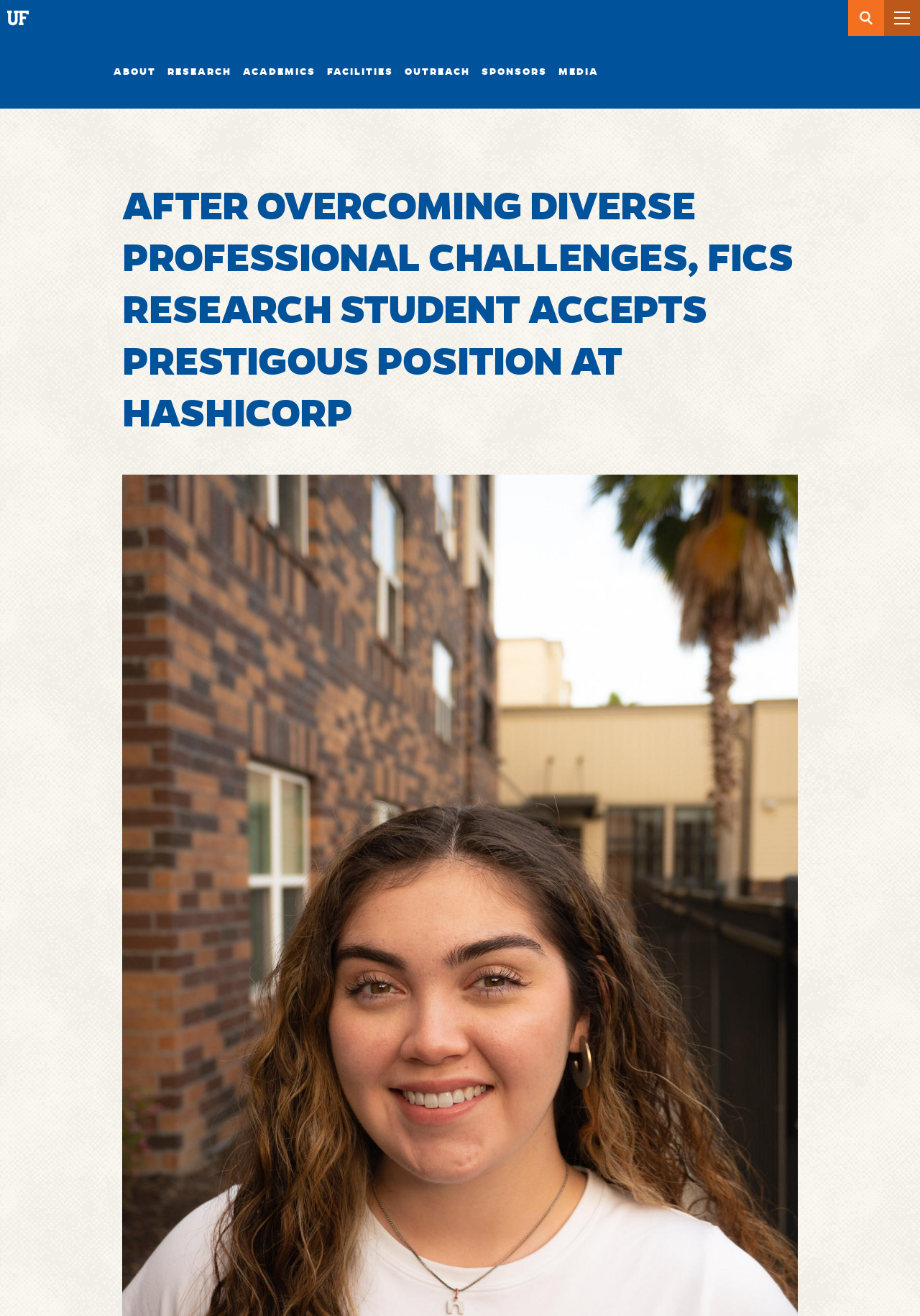Determine the bounding box for the described UI element: "University of Florida".

[0.0, 0.0, 0.039, 0.027]